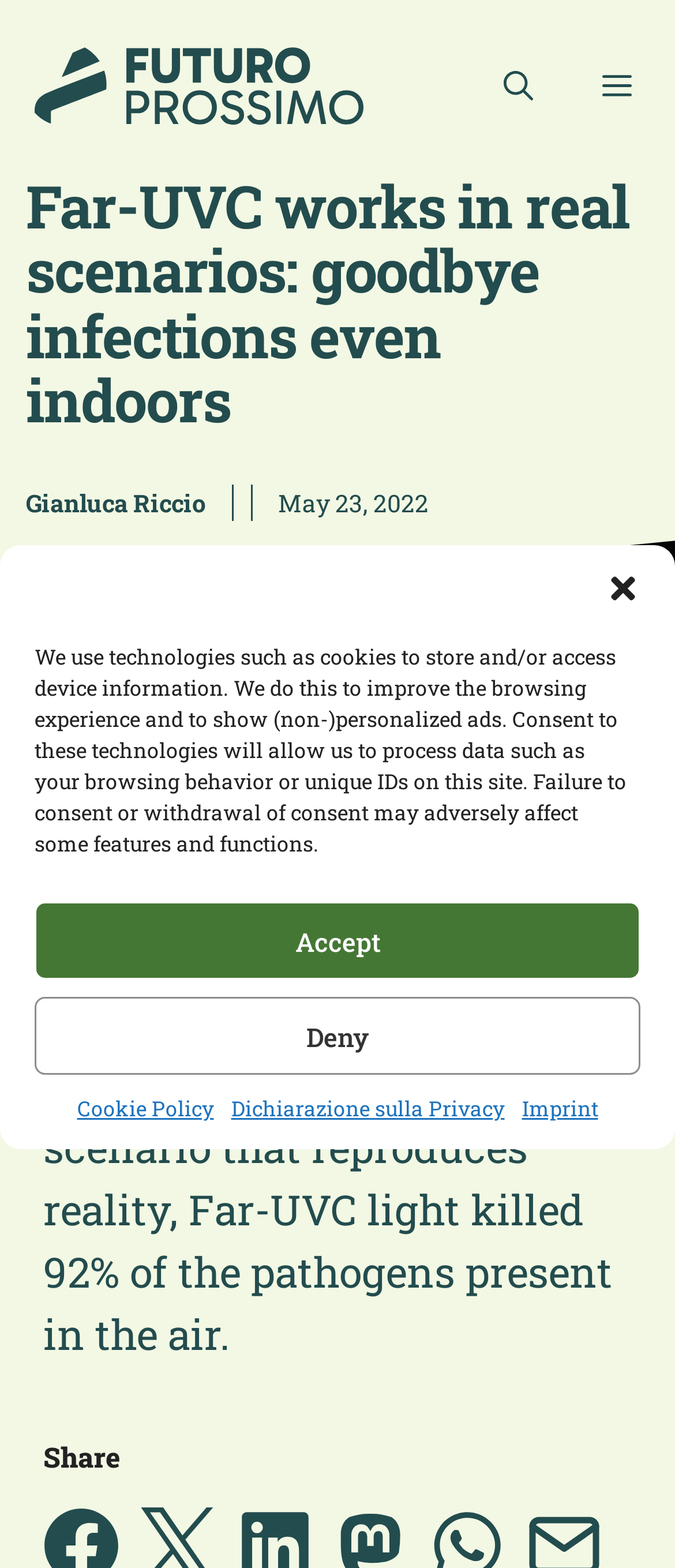Select the bounding box coordinates of the element I need to click to carry out the following instruction: "follow Airefrig Australia on facebook".

None